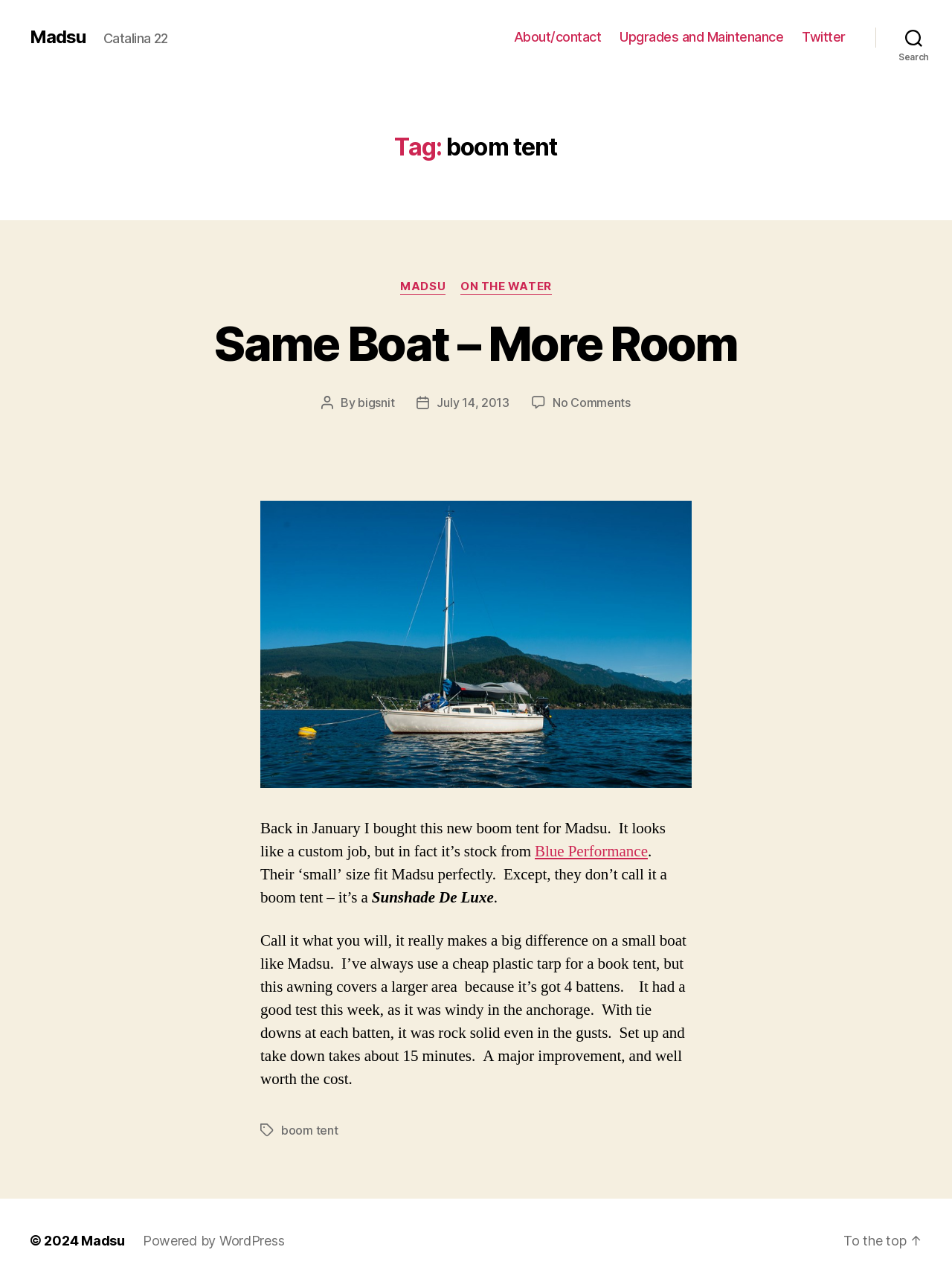Refer to the image and answer the question with as much detail as possible: What is the name of the boat?

The name of the boat can be found in the top navigation bar, where it says 'Madsu' and also in the article section where it says 'Back in January I bought this new boom tent for Madsu.'